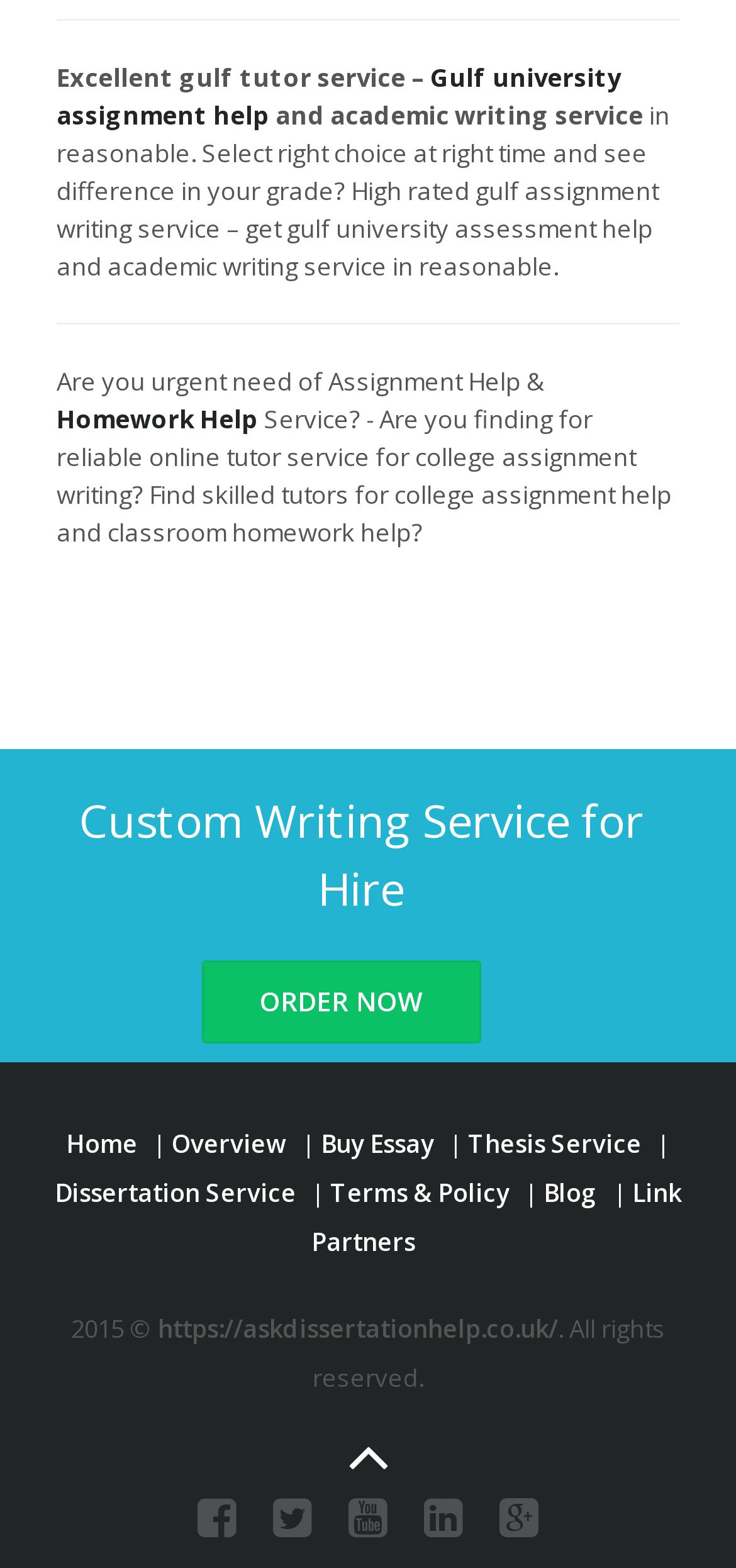Using the description "Link Partners", locate and provide the bounding box of the UI element.

[0.423, 0.75, 0.926, 0.803]